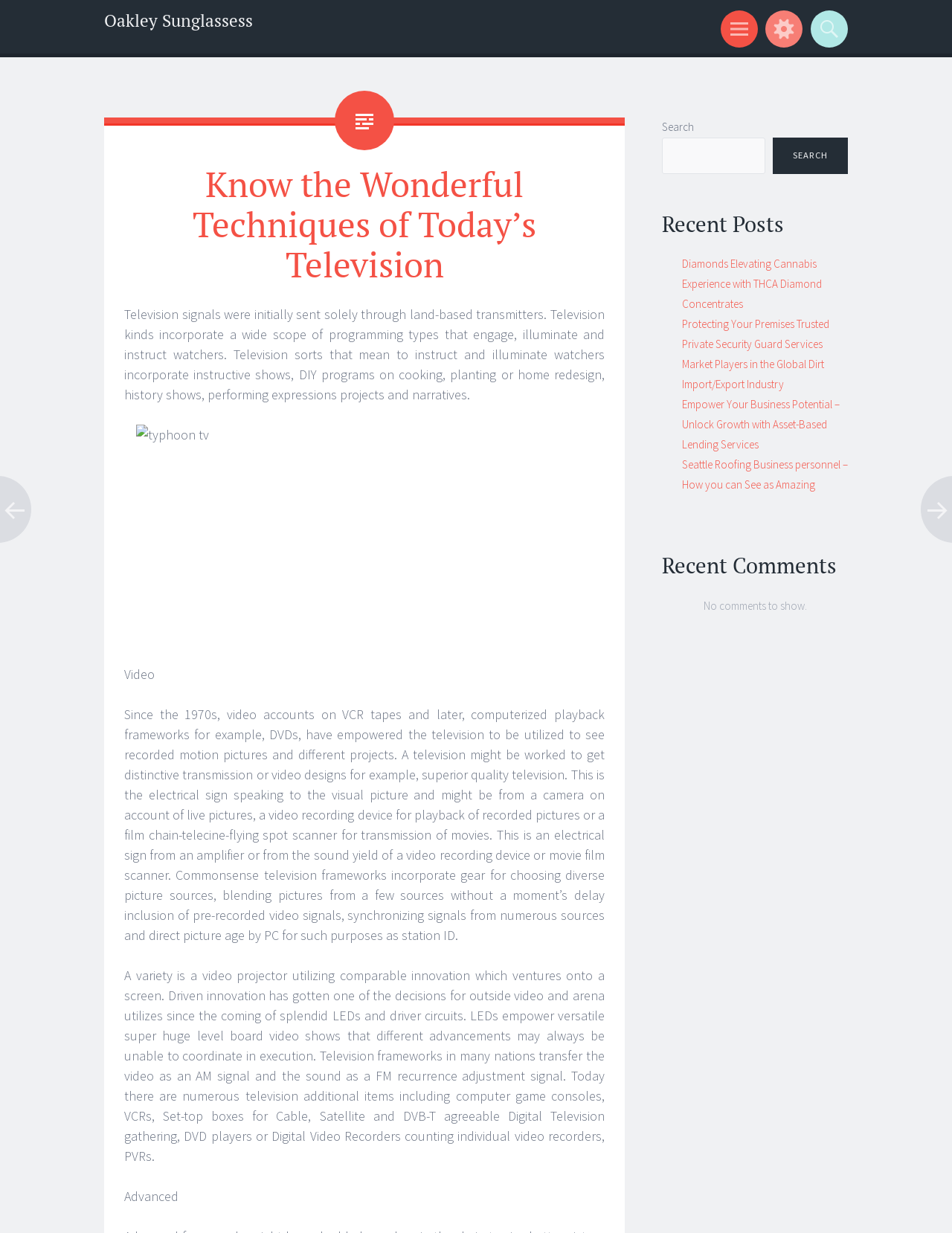Provide the bounding box coordinates of the UI element this sentence describes: "Oakley Sunglassess".

[0.109, 0.007, 0.266, 0.026]